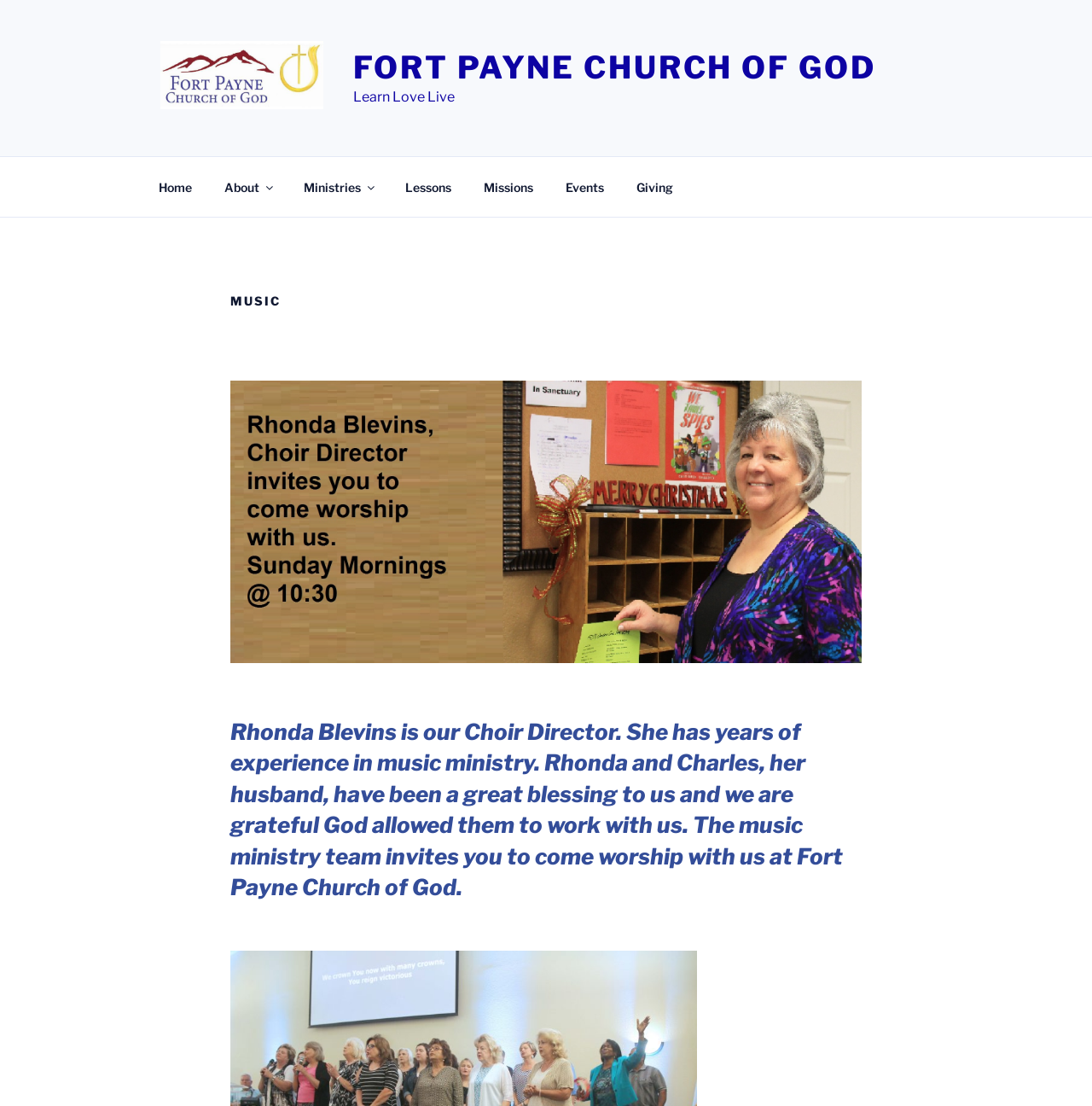Determine the bounding box coordinates for the UI element described. Format the coordinates as (top-left x, top-left y, bottom-right x, bottom-right y) and ensure all values are between 0 and 1. Element description: September 19, 2023

None